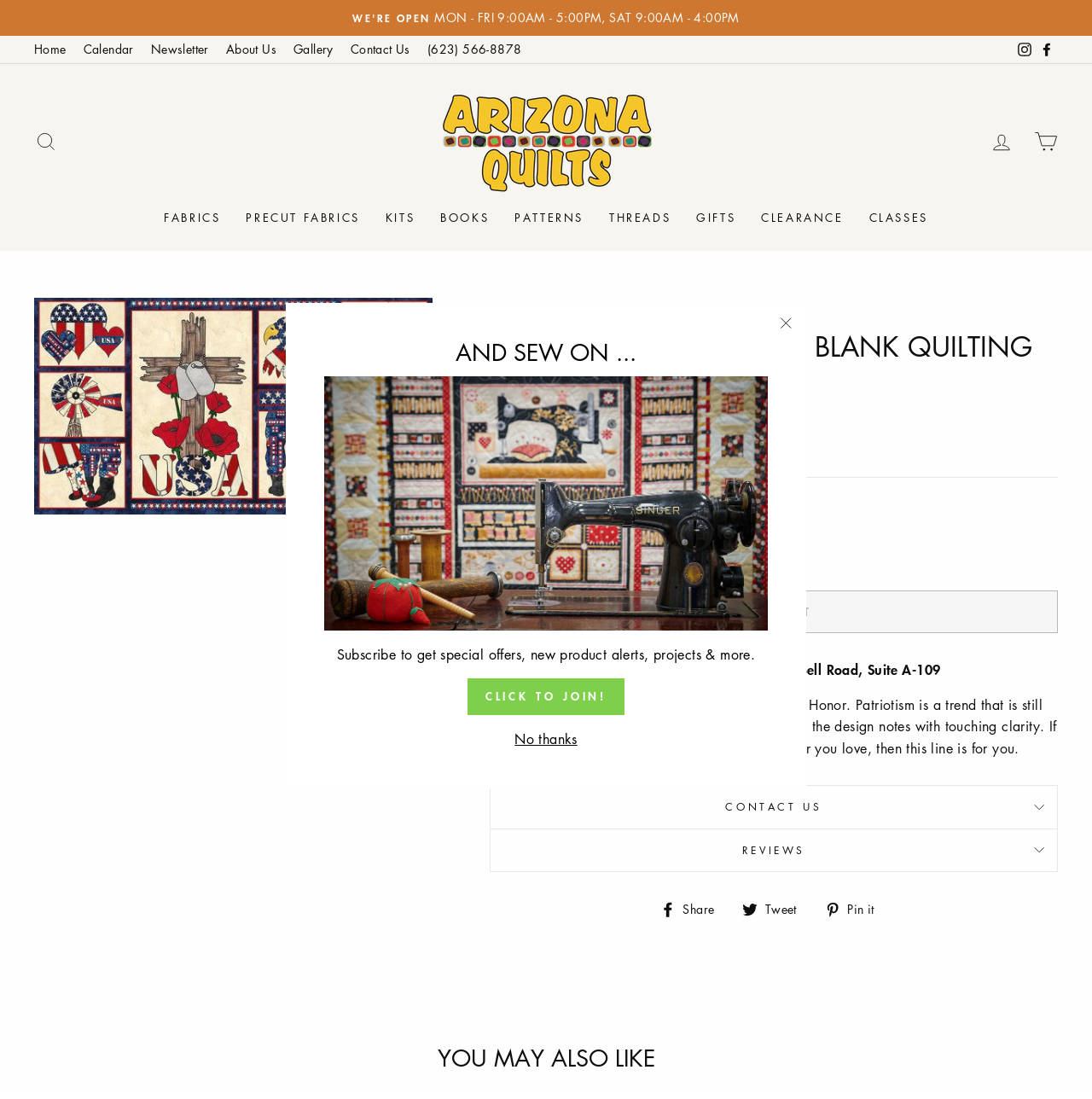Determine the bounding box coordinates of the clickable element to complete this instruction: "View cart contents". Provide the coordinates in the format of four float numbers between 0 and 1, [left, top, right, bottom].

[0.938, 0.112, 0.978, 0.146]